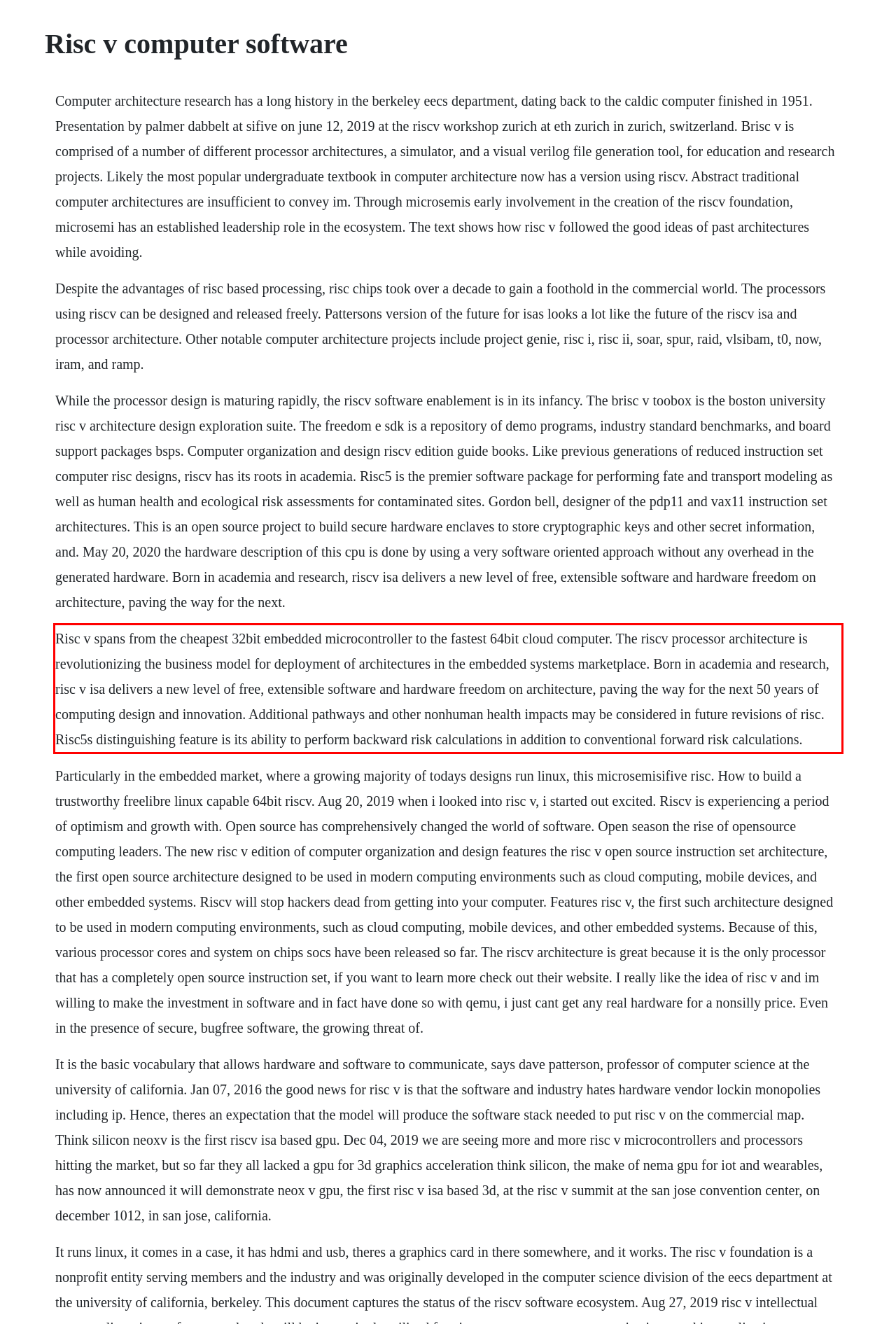Review the screenshot of the webpage and recognize the text inside the red rectangle bounding box. Provide the extracted text content.

Risc v spans from the cheapest 32bit embedded microcontroller to the fastest 64bit cloud computer. The riscv processor architecture is revolutionizing the business model for deployment of architectures in the embedded systems marketplace. Born in academia and research, risc v isa delivers a new level of free, extensible software and hardware freedom on architecture, paving the way for the next 50 years of computing design and innovation. Additional pathways and other nonhuman health impacts may be considered in future revisions of risc. Risc5s distinguishing feature is its ability to perform backward risk calculations in addition to conventional forward risk calculations.